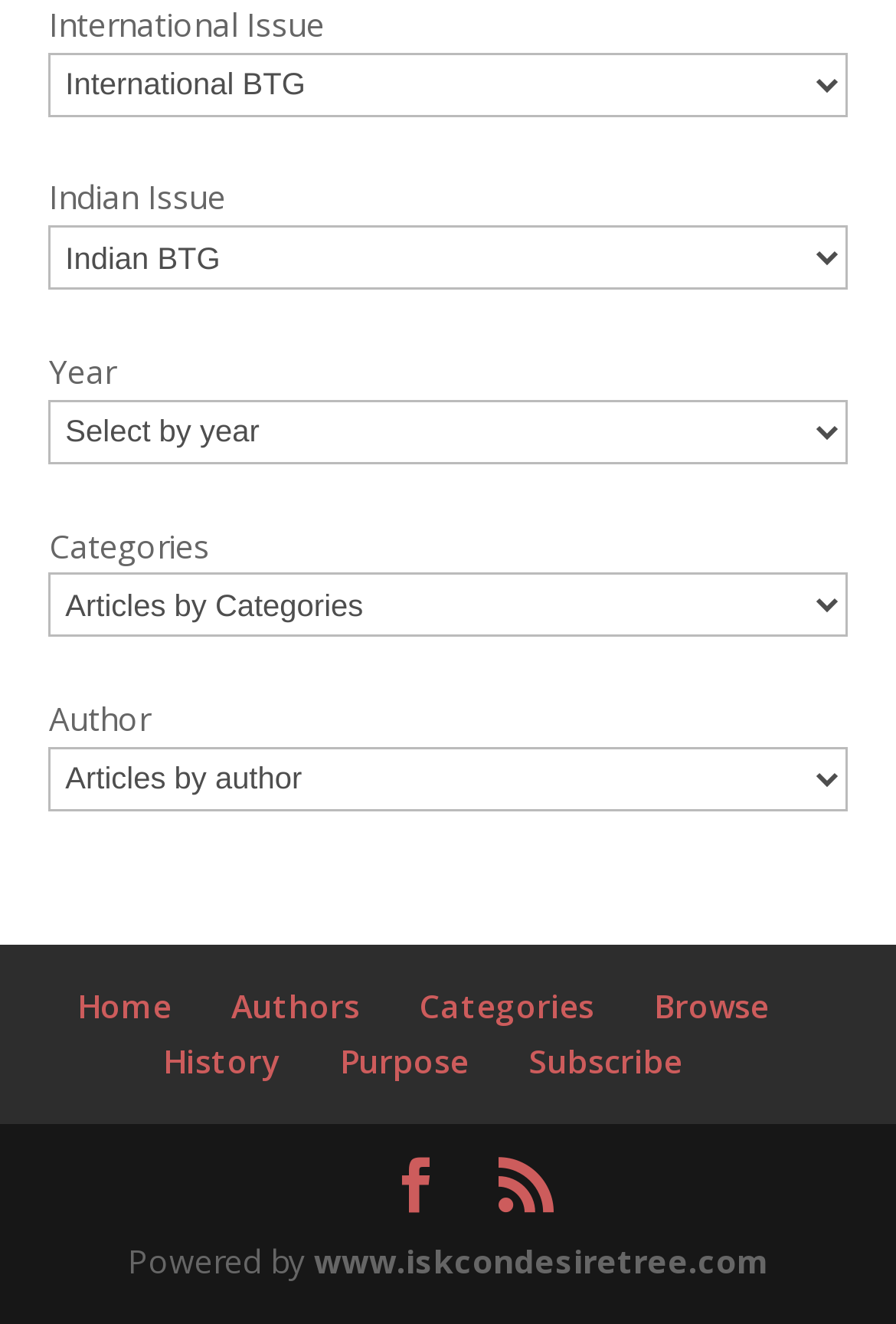Point out the bounding box coordinates of the section to click in order to follow this instruction: "View purpose".

[0.379, 0.784, 0.523, 0.817]